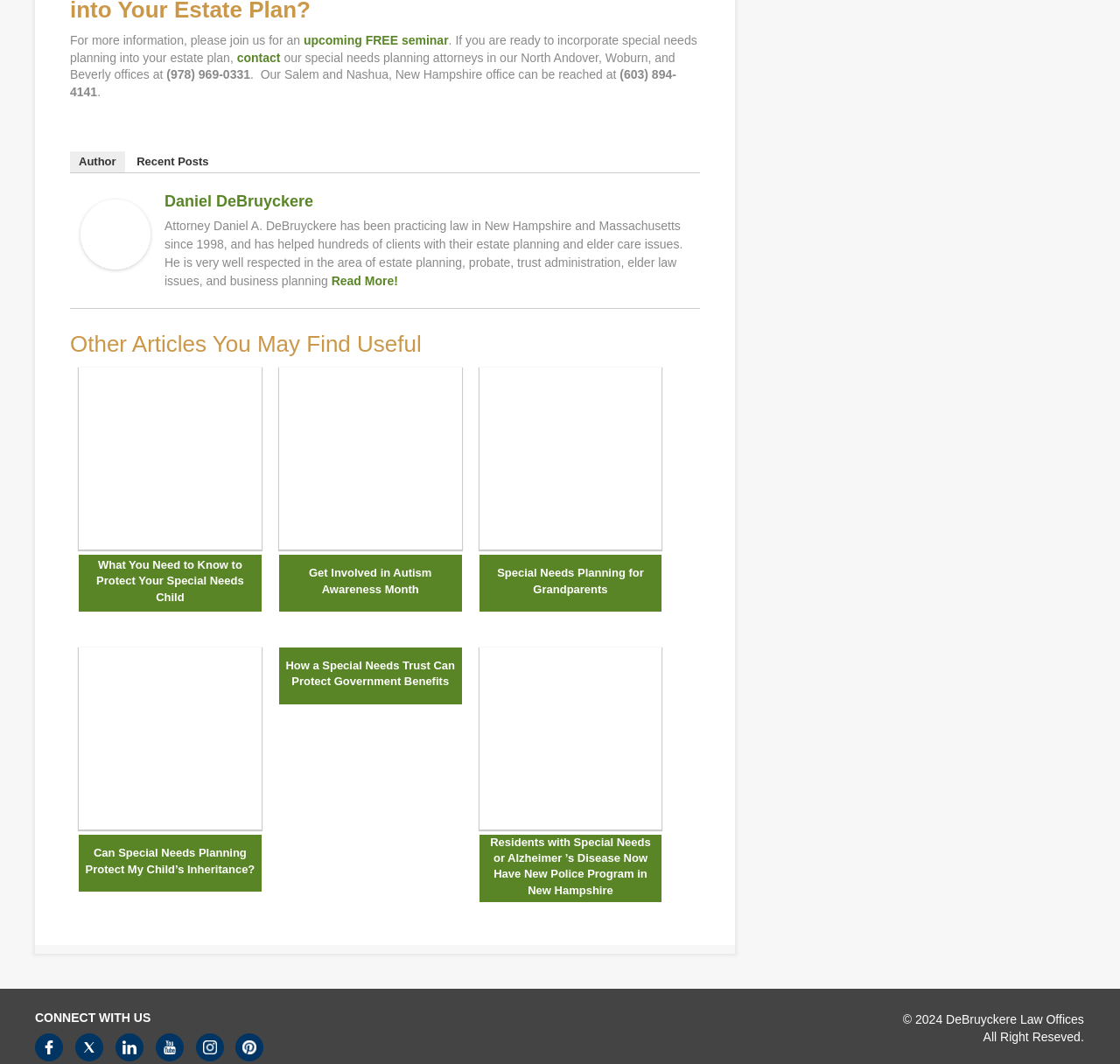Please identify the bounding box coordinates of the area that needs to be clicked to fulfill the following instruction: "contact special needs planning attorneys."

[0.211, 0.047, 0.25, 0.061]